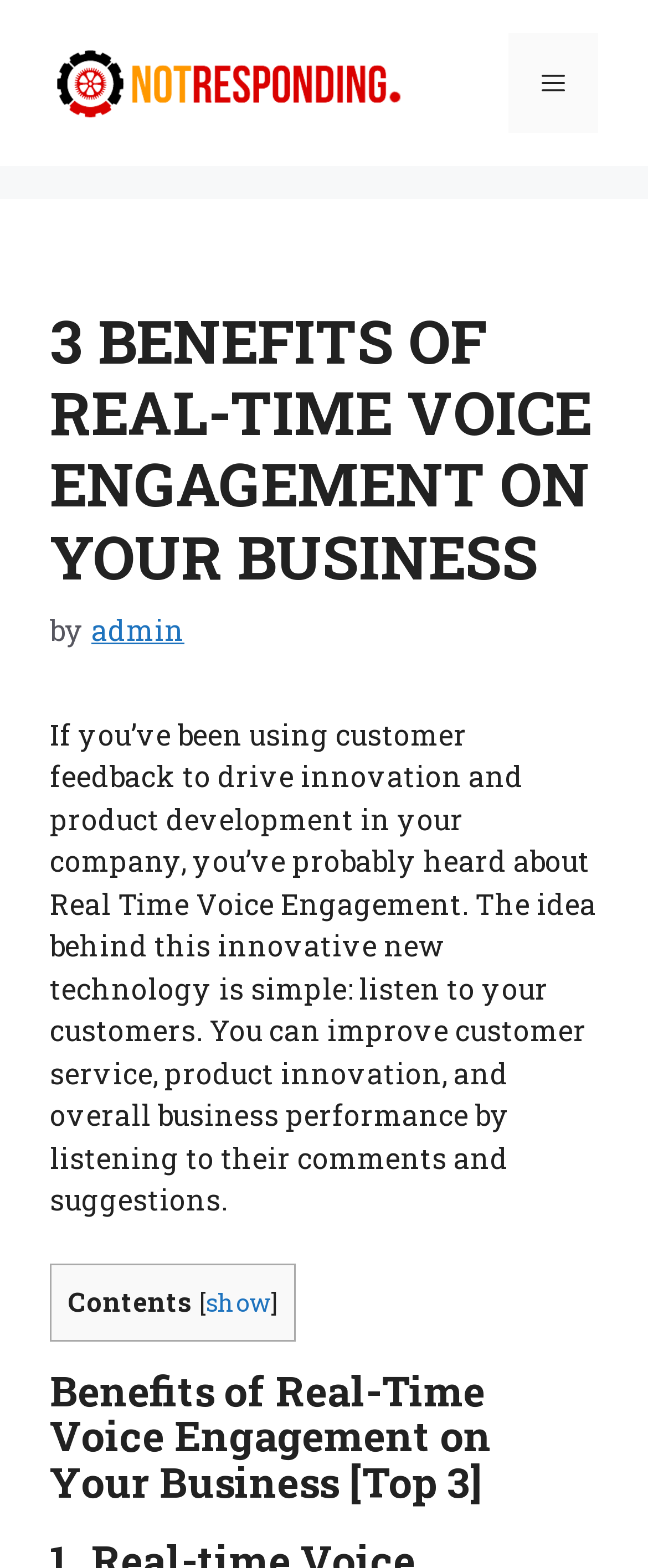Using the element description alt="Not Responding", predict the bounding box coordinates for the UI element. Provide the coordinates in (top-left x, top-left y, bottom-right x, bottom-right y) format with values ranging from 0 to 1.

[0.077, 0.039, 0.641, 0.063]